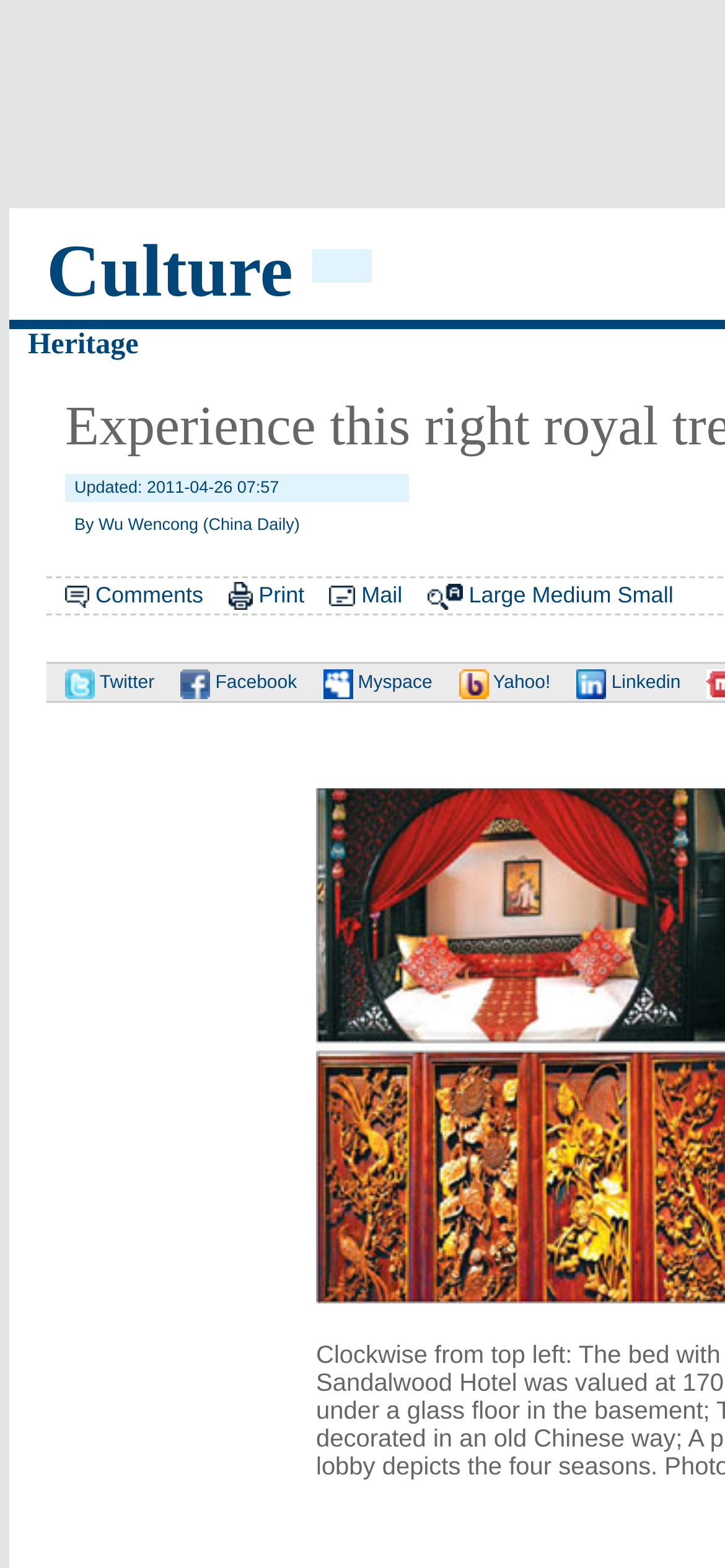Highlight the bounding box coordinates of the element that should be clicked to carry out the following instruction: "View in Large size". The coordinates must be given as four float numbers ranging from 0 to 1, i.e., [left, top, right, bottom].

[0.646, 0.371, 0.725, 0.388]